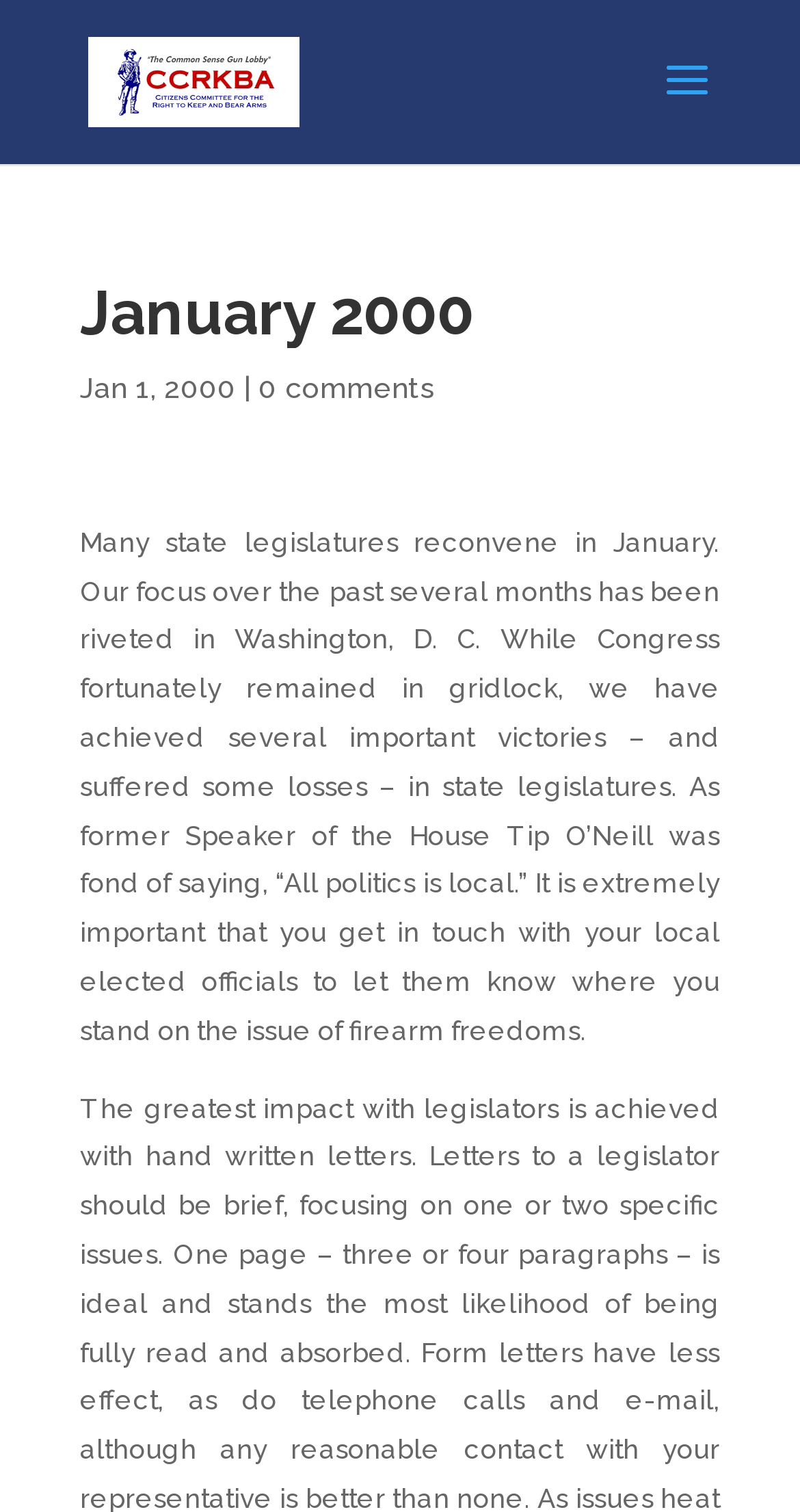Given the element description, predict the bounding box coordinates in the format (top-left x, top-left y, bottom-right x, bottom-right y), using floating point numbers between 0 and 1: 0 comments

[0.323, 0.246, 0.544, 0.267]